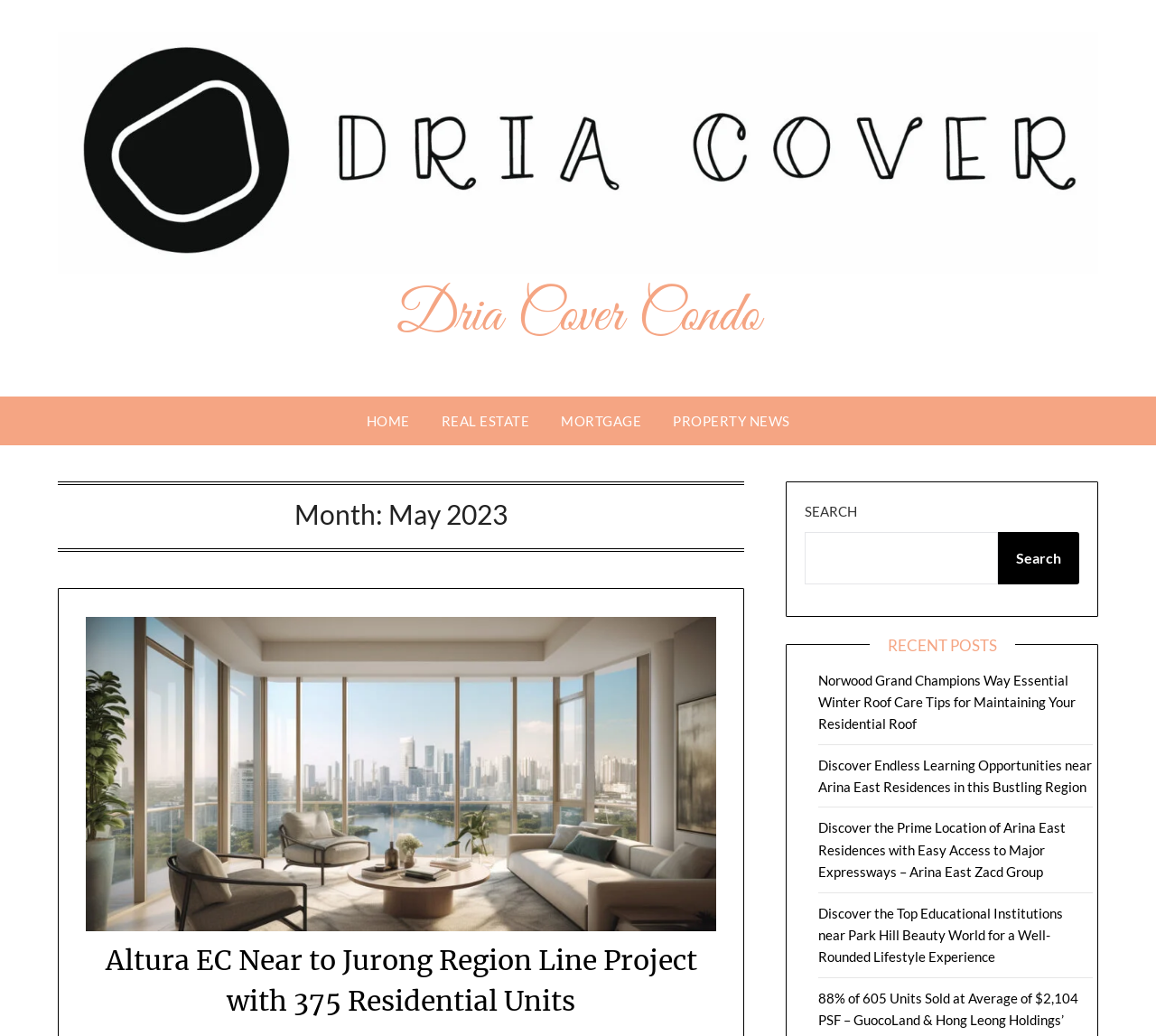Give the bounding box coordinates for this UI element: "Real Estate". The coordinates should be four float numbers between 0 and 1, arranged as [left, top, right, bottom].

[0.369, 0.383, 0.47, 0.43]